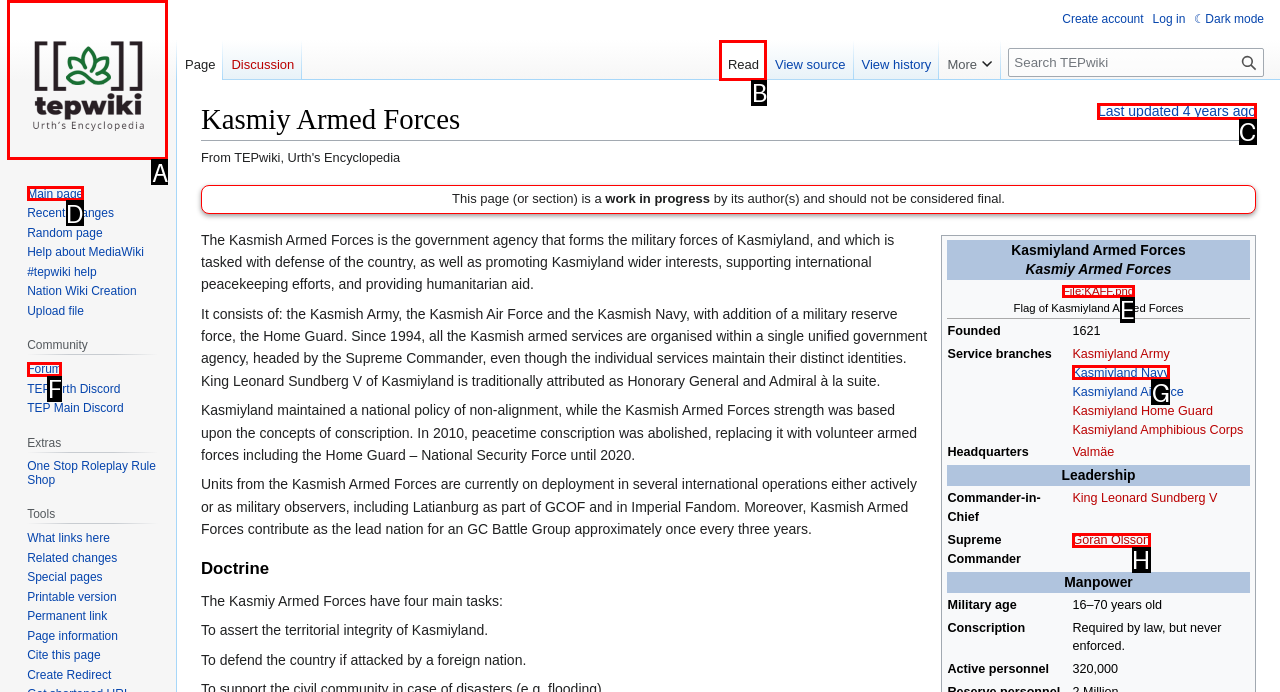Tell me which UI element to click to fulfill the given task: Visit the main page. Respond with the letter of the correct option directly.

A